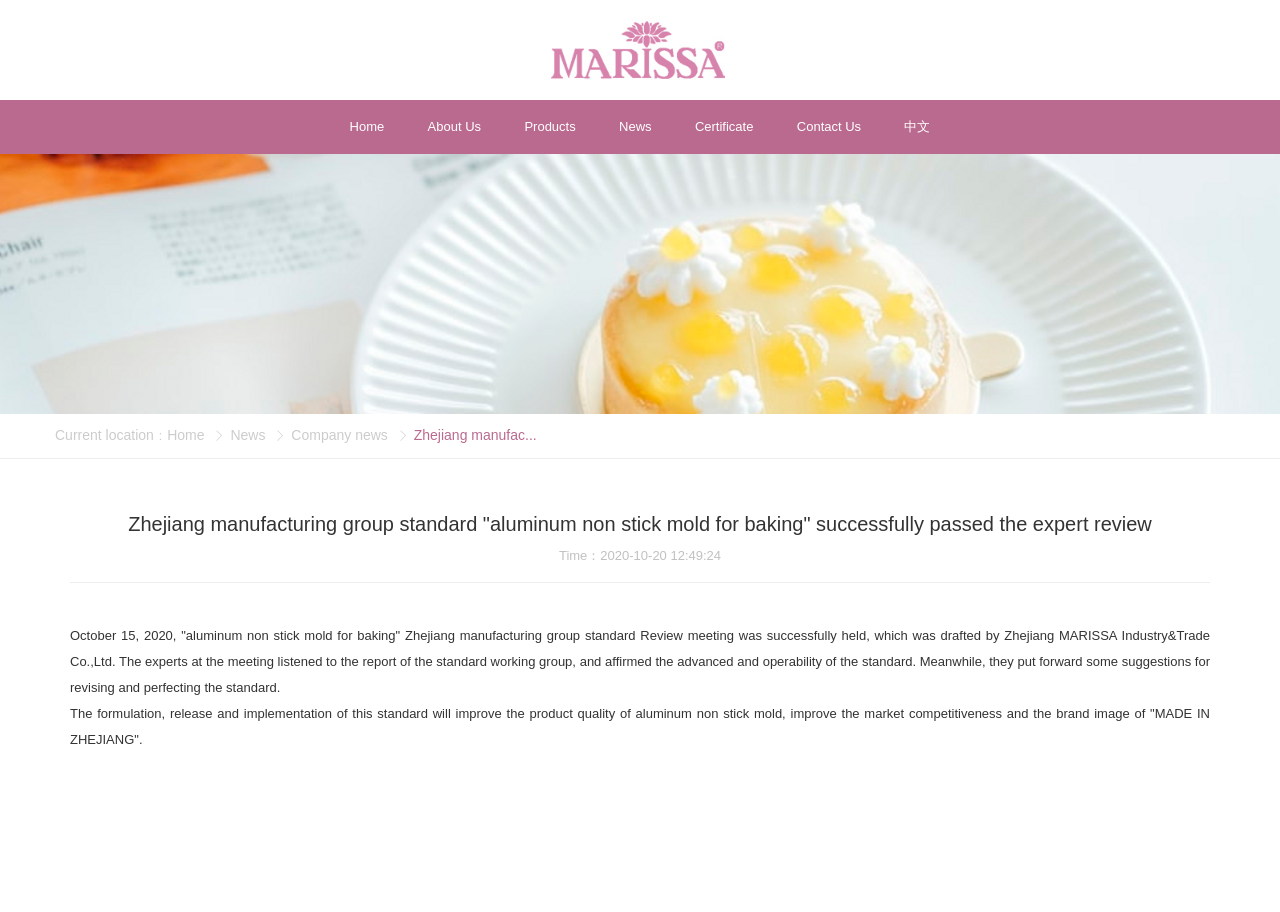What is the purpose of the standard?
Provide a comprehensive and detailed answer to the question.

The purpose of the standard is to improve the product quality of aluminum non stick mold, as mentioned in the main content section of the webpage, where there is a paragraph that describes the benefits of the standard.